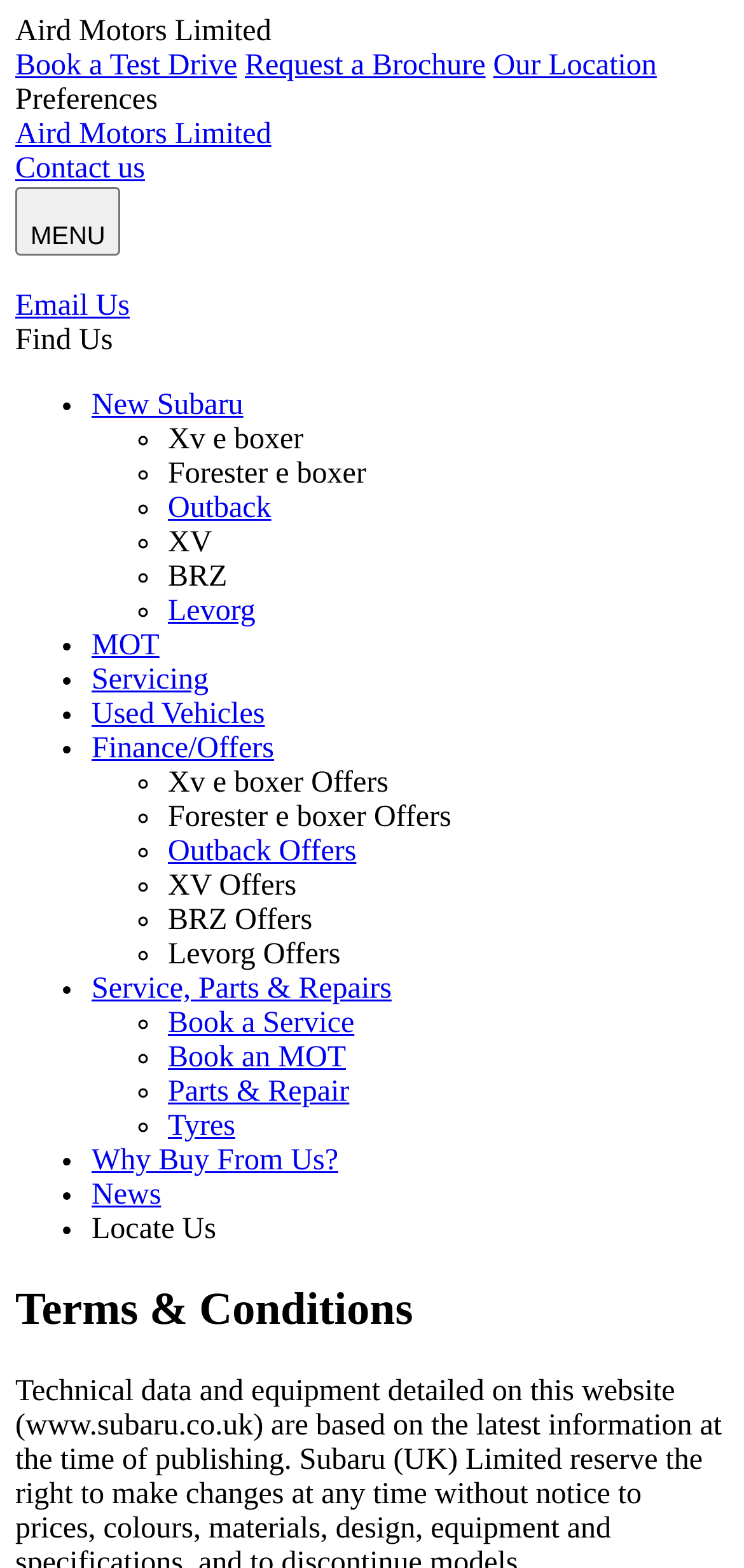Please locate the bounding box coordinates of the element that needs to be clicked to achieve the following instruction: "Book a Test Drive". The coordinates should be four float numbers between 0 and 1, i.e., [left, top, right, bottom].

[0.021, 0.032, 0.319, 0.052]